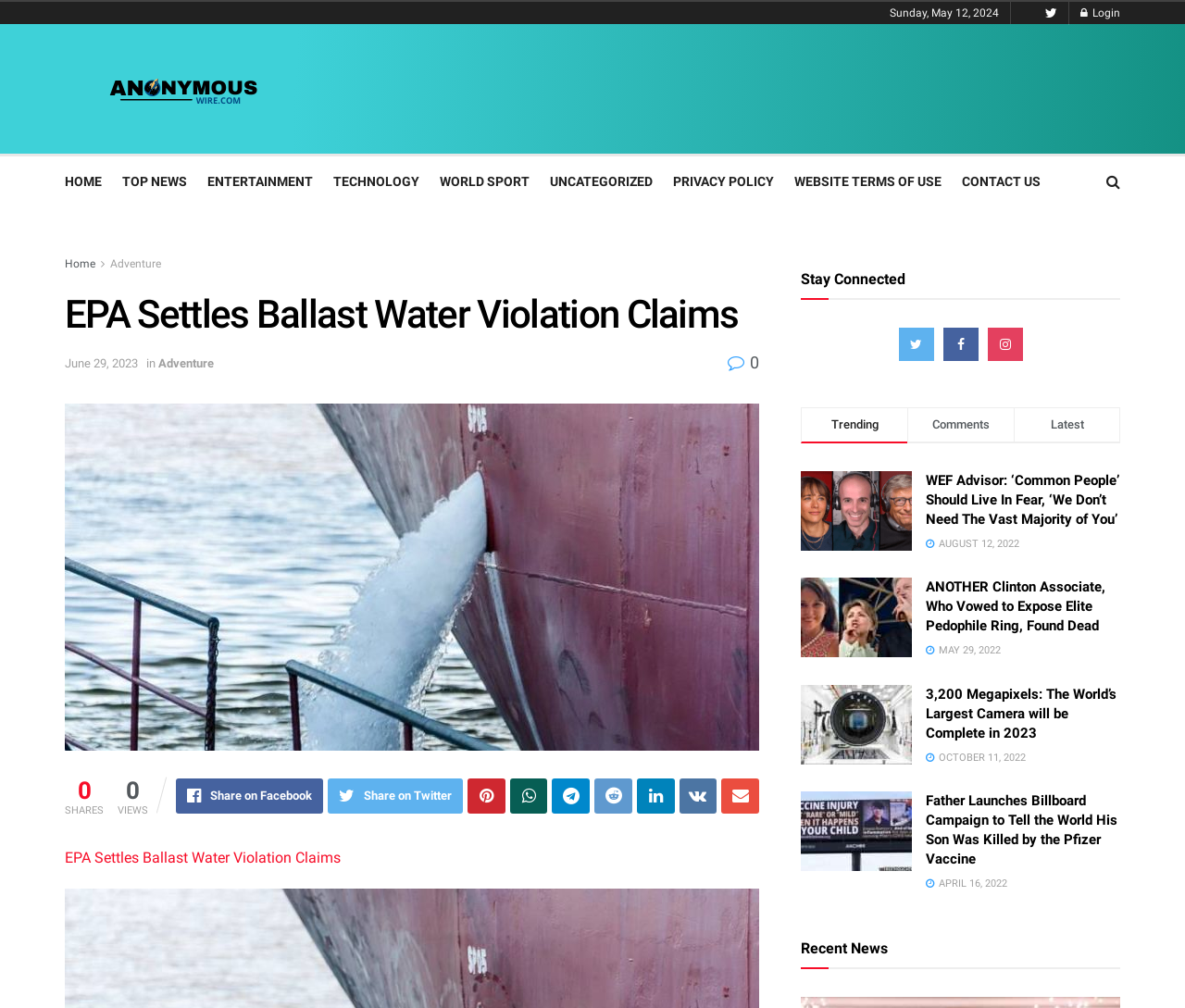What is the date of the current article?
Please provide a single word or phrase based on the screenshot.

Sunday, May 12, 2024